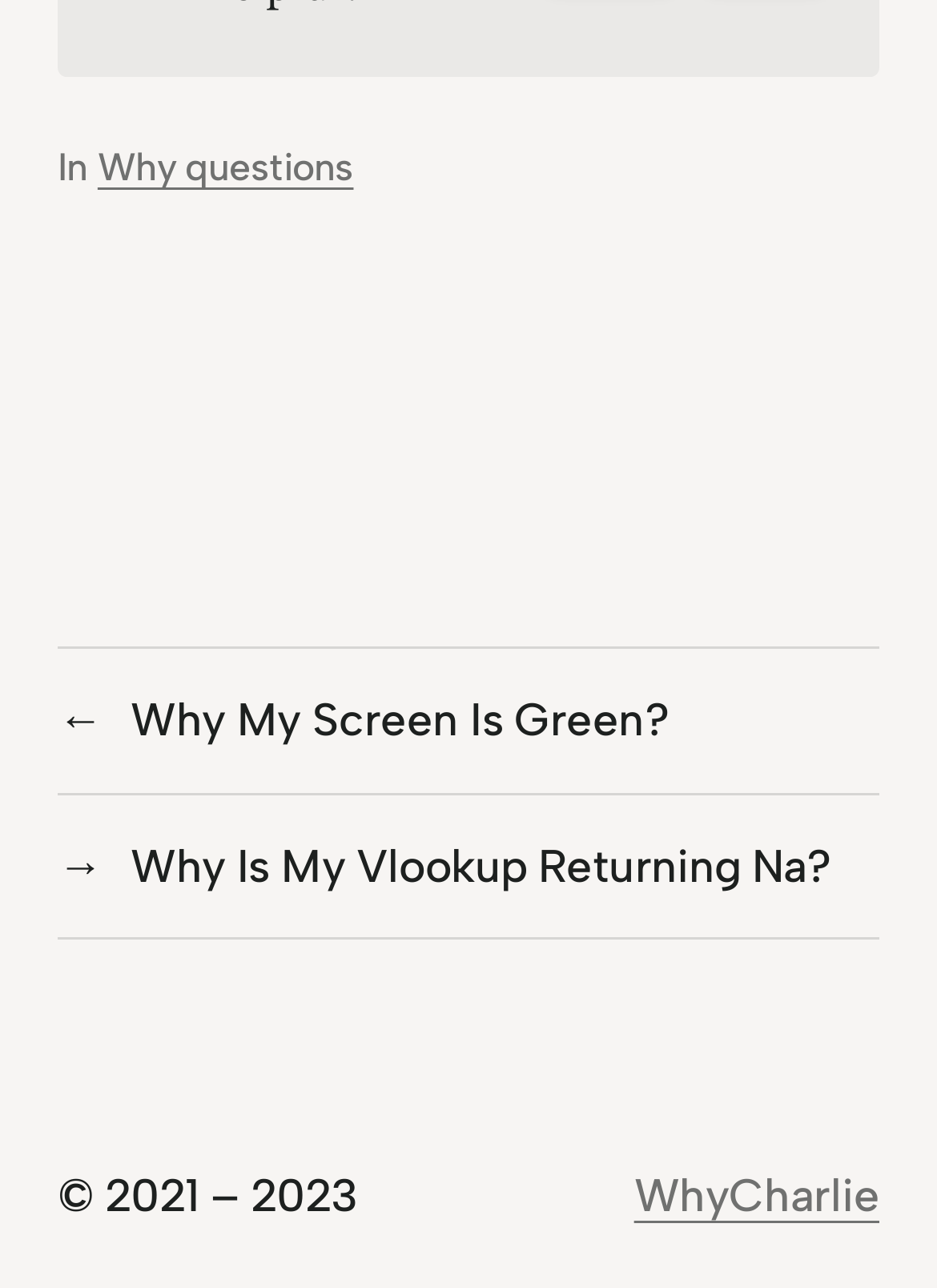Extract the bounding box coordinates for the UI element described as: "WhyCharlie".

[0.677, 0.908, 0.938, 0.95]